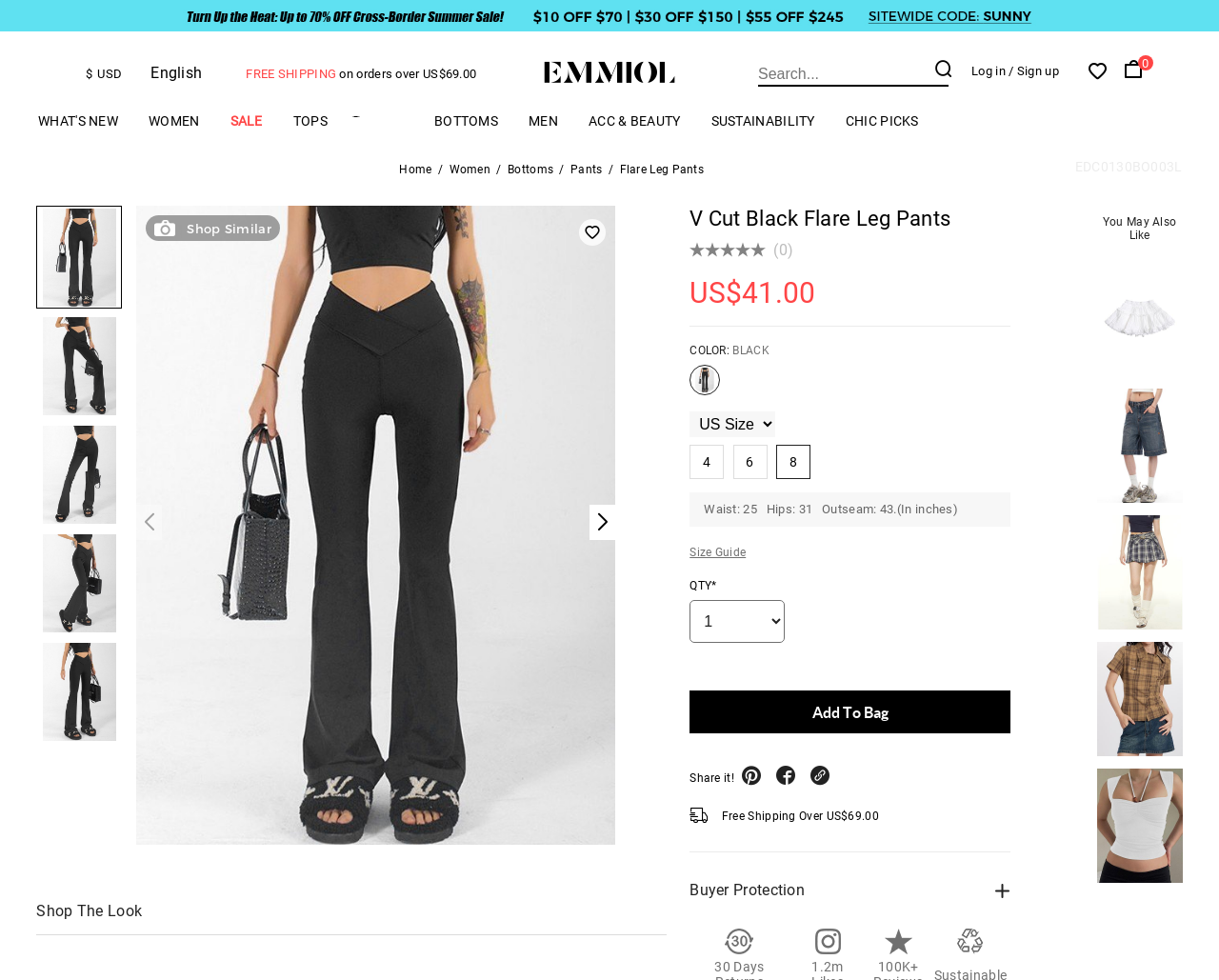Give a short answer to this question using one word or a phrase:
What is the color of the pants?

BLACK